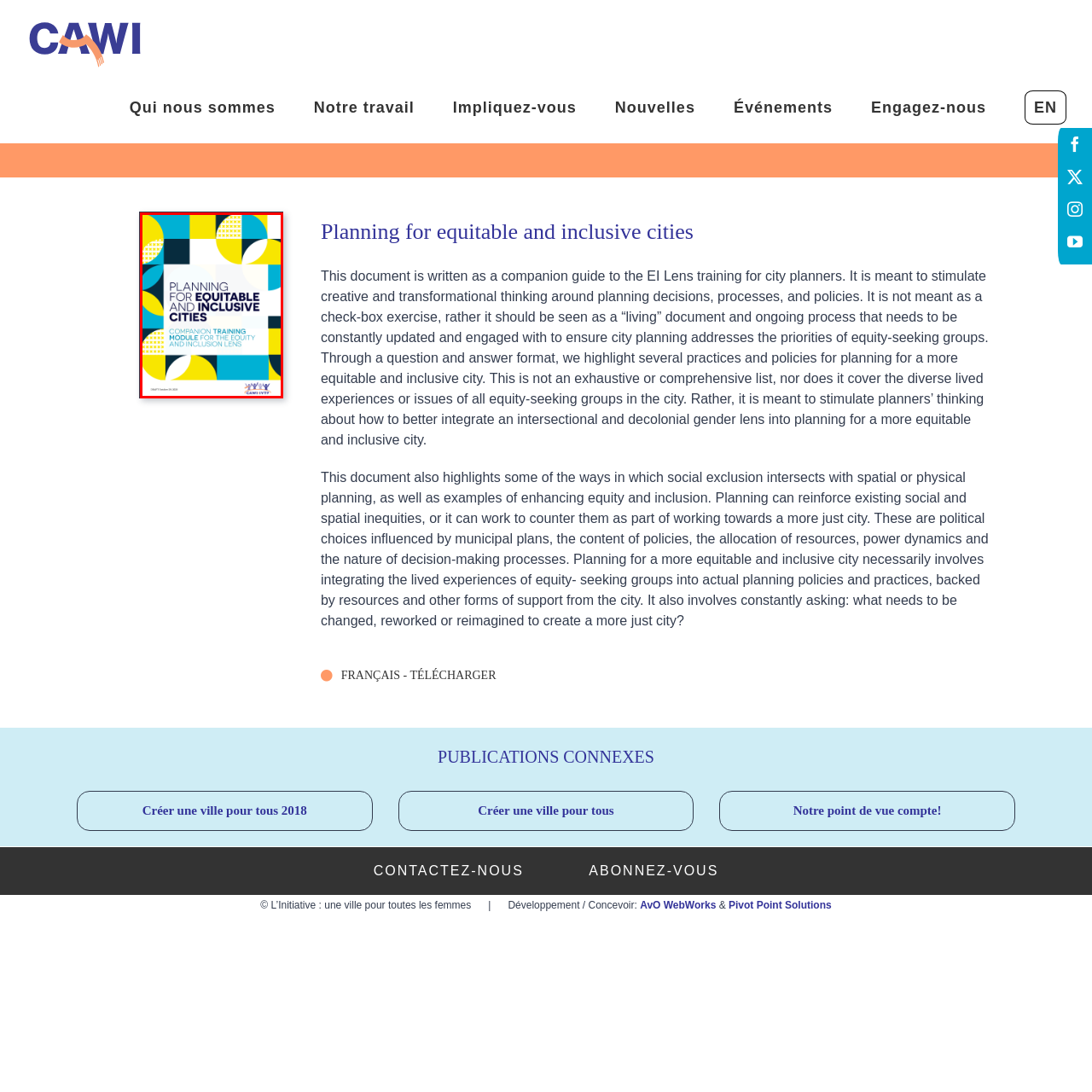Give a thorough and detailed account of the visual content inside the red-framed part of the image.

The image features the cover of a publication titled "Planning for Equitable and Inclusive Cities." This document serves as a companion training module focusing on the equity and inclusion lens in urban planning. The design incorporates bold geometric patterns in vibrant colors, including yellow, blue, and black, which frame the title prominently displayed in a clean, modern font. At the bottom, a note indicates the publication's date as October 2023, along with the logo for CAWI-IVTF, symbolizing the initiative’s commitment to fostering inclusive environments in cities. The image reflects a contemporary, visually engaging approach to addressing the essential themes of equity and inclusion in urban development.